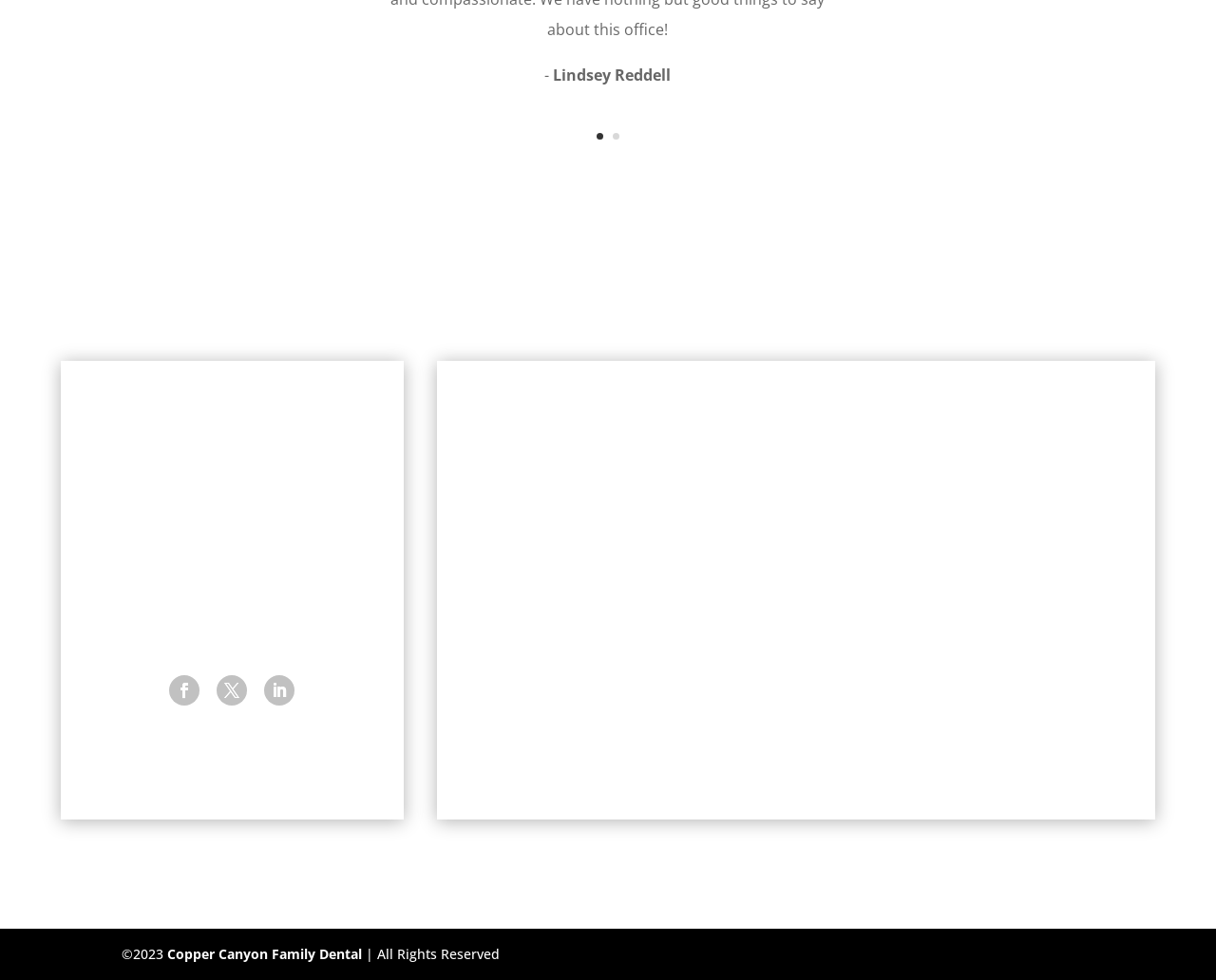What is the copyright year of the website?
Answer the question in as much detail as possible.

I found the copyright year by looking at the StaticText element with the text '©2023' which is a common notation for copyright and the year 2023.